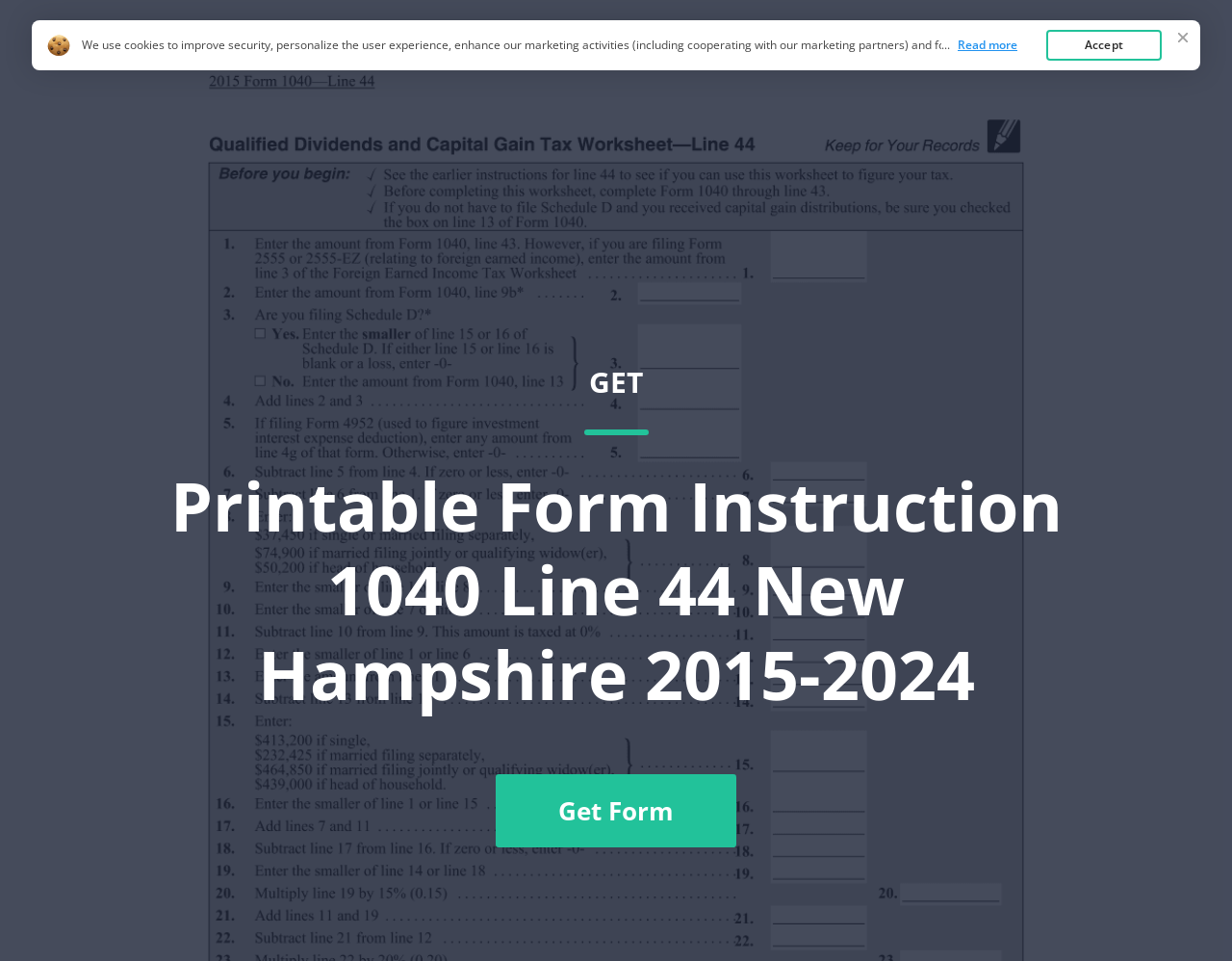Use one word or a short phrase to answer the question provided: 
How many sections are on this webpage?

2